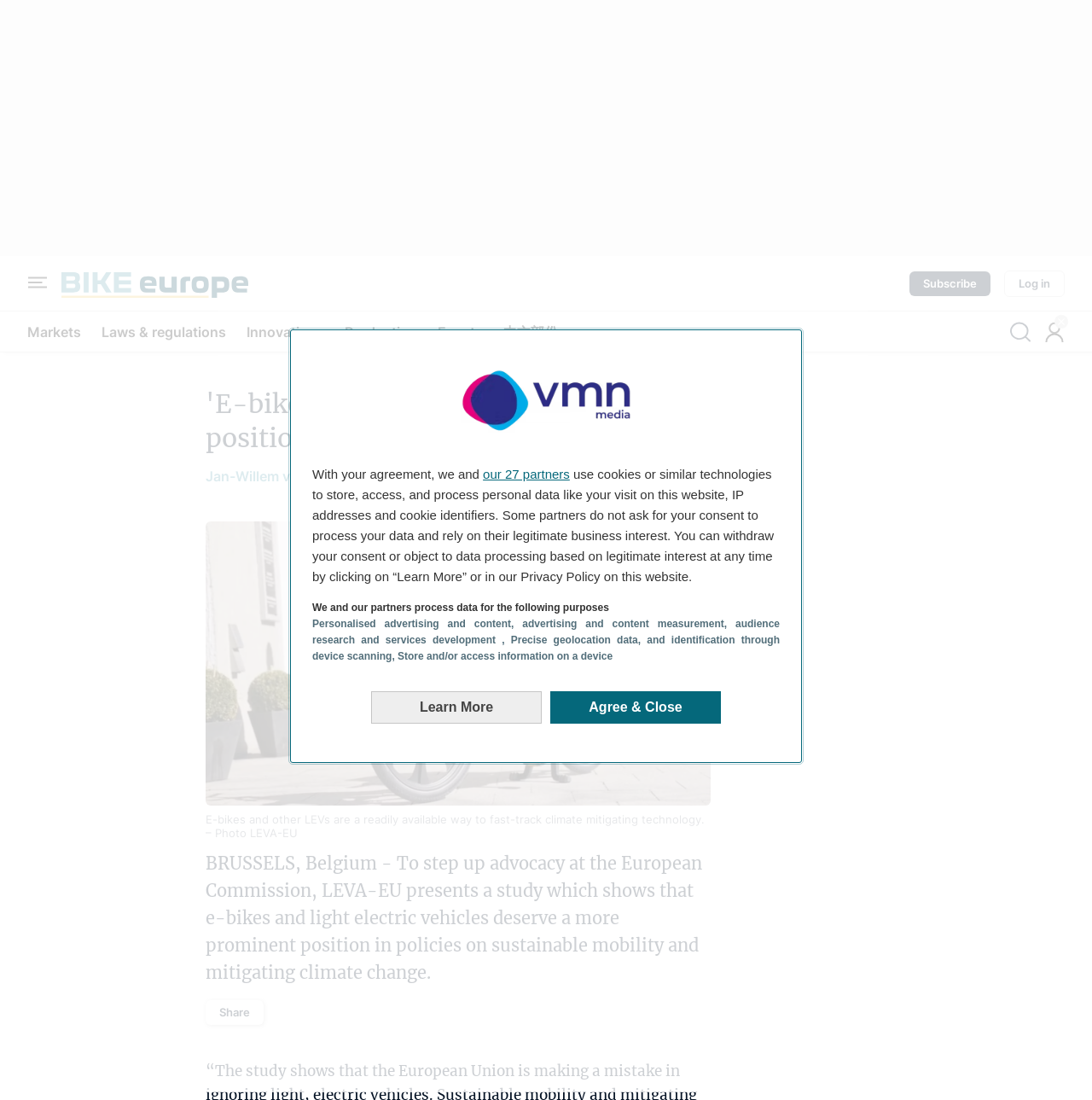Find the bounding box coordinates of the area that needs to be clicked in order to achieve the following instruction: "Read the article by Jan-Willem van Schaik". The coordinates should be specified as four float numbers between 0 and 1, i.e., [left, top, right, bottom].

[0.188, 0.425, 0.323, 0.441]